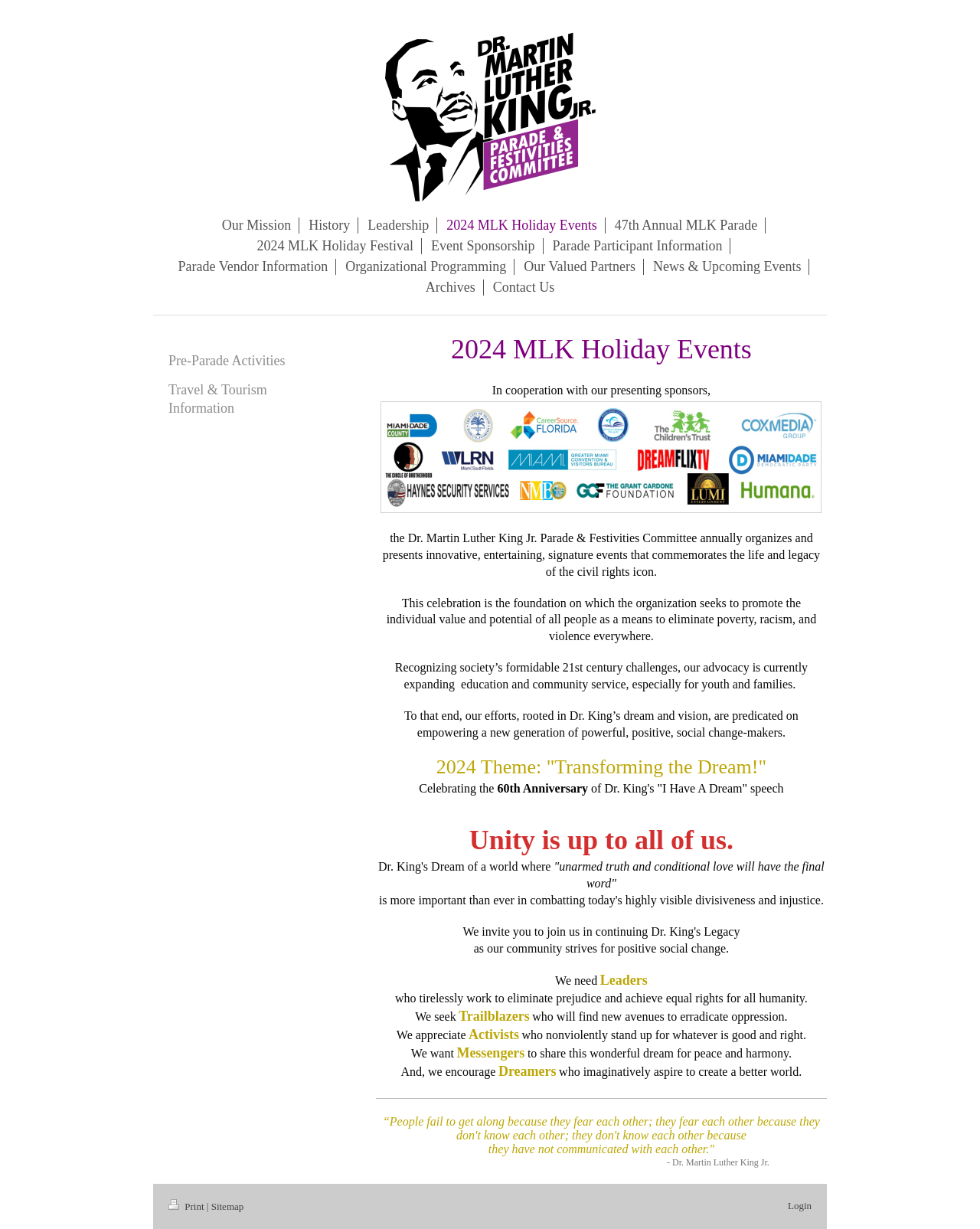Please find the bounding box coordinates for the clickable element needed to perform this instruction: "Print the page".

[0.172, 0.977, 0.211, 0.986]